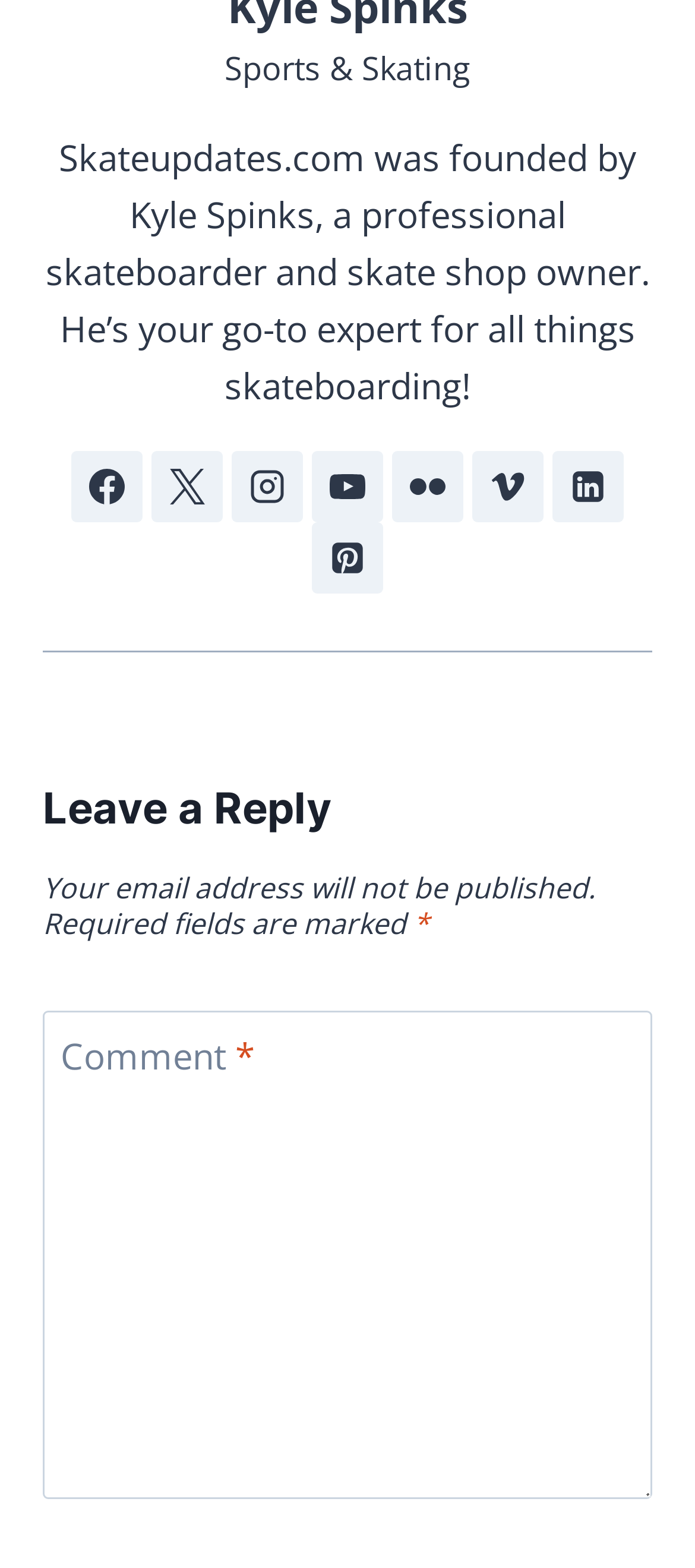How many social media links are present on the webpage?
From the image, provide a succinct answer in one word or a short phrase.

7